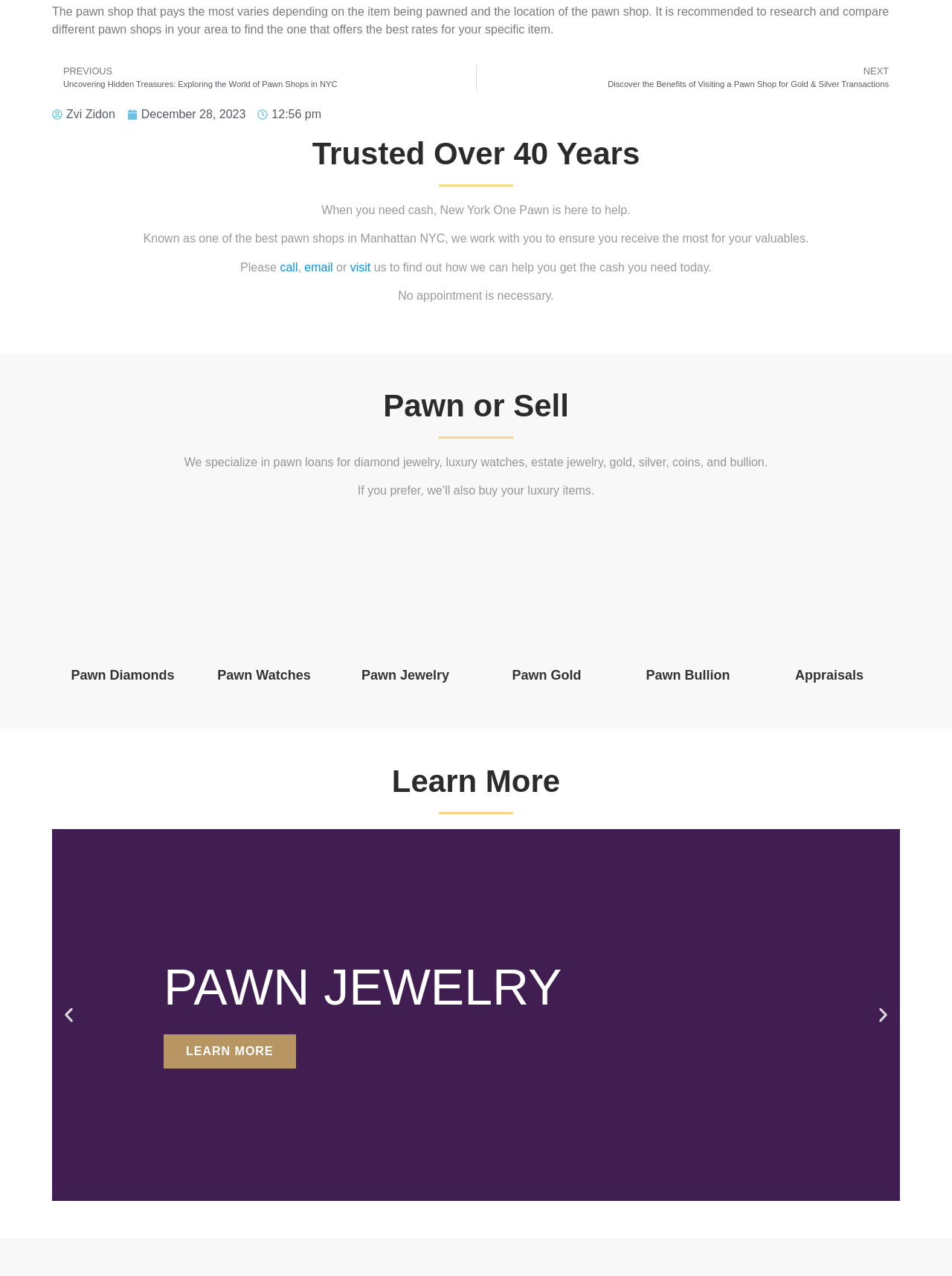Locate the coordinates of the bounding box for the clickable region that fulfills this instruction: "Visit 'Terms and Conditions'".

None